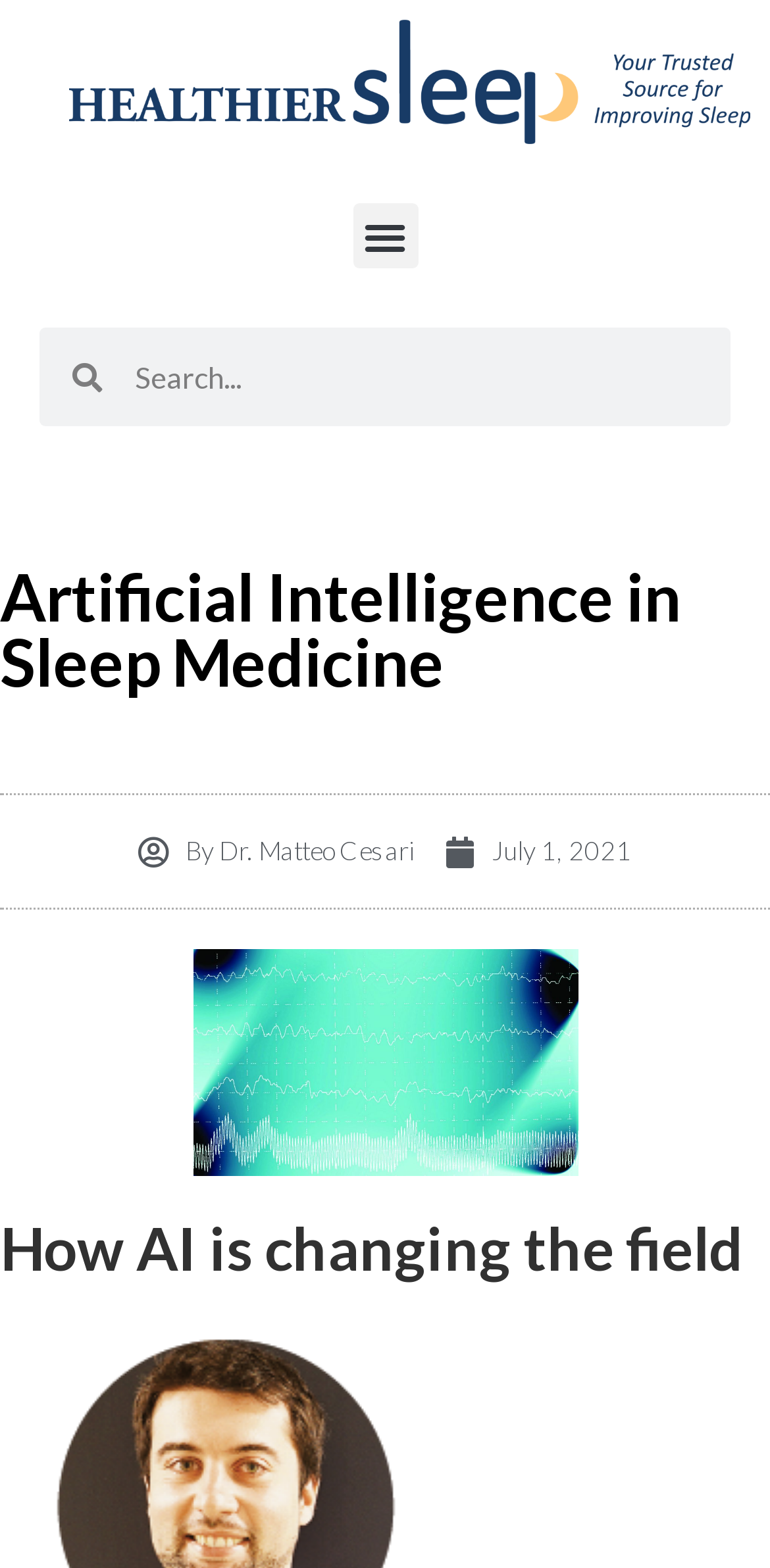Given the element description Menu, identify the bounding box coordinates for the UI element on the webpage screenshot. The format should be (top-left x, top-left y, bottom-right x, bottom-right y), with values between 0 and 1.

[0.458, 0.13, 0.542, 0.172]